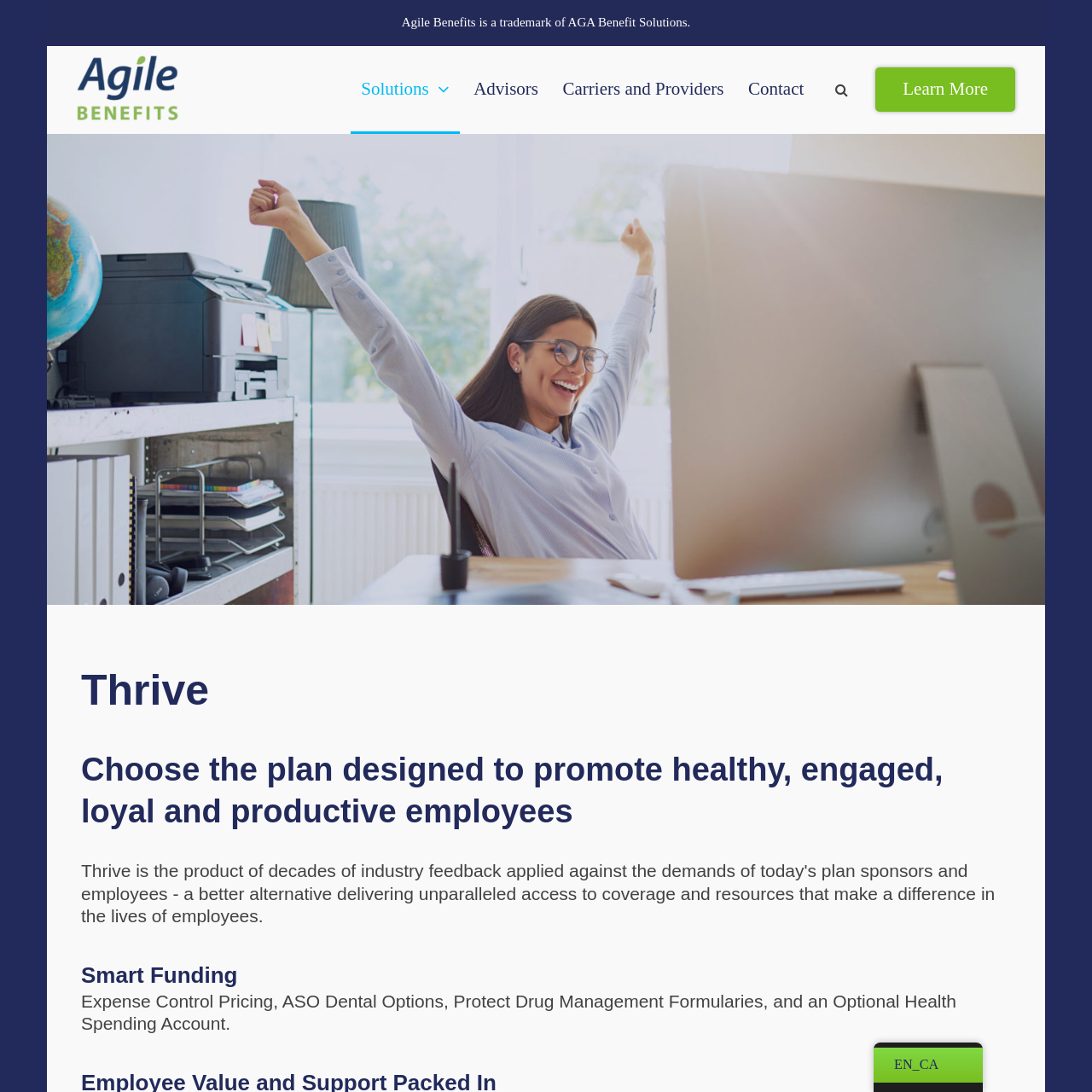Please identify the bounding box coordinates of the area that needs to be clicked to fulfill the following instruction: "Click on the 'Learn More' button."

[0.802, 0.062, 0.93, 0.102]